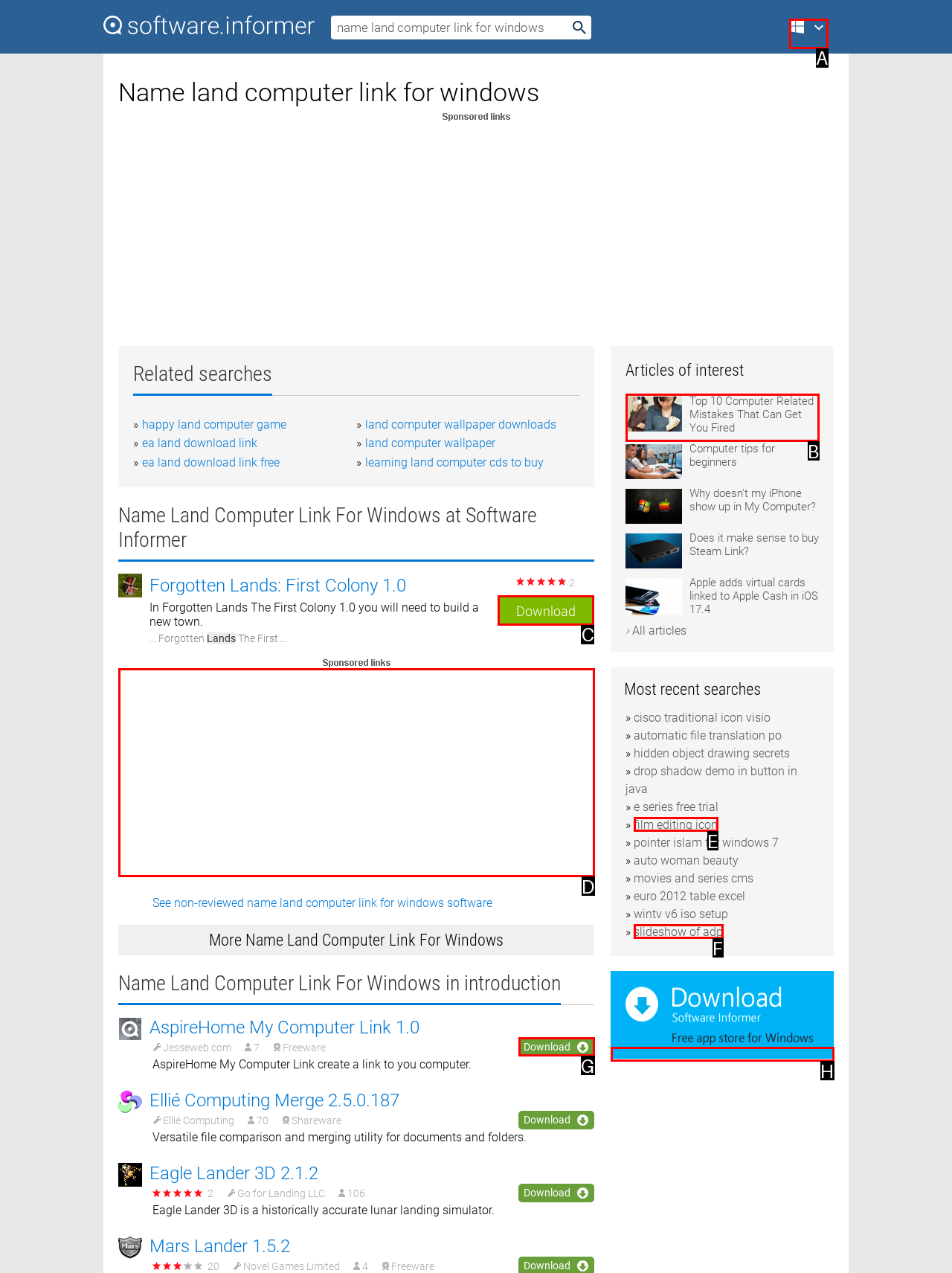Tell me which one HTML element I should click to complete the following task: Click the 'Download' button Answer with the option's letter from the given choices directly.

C